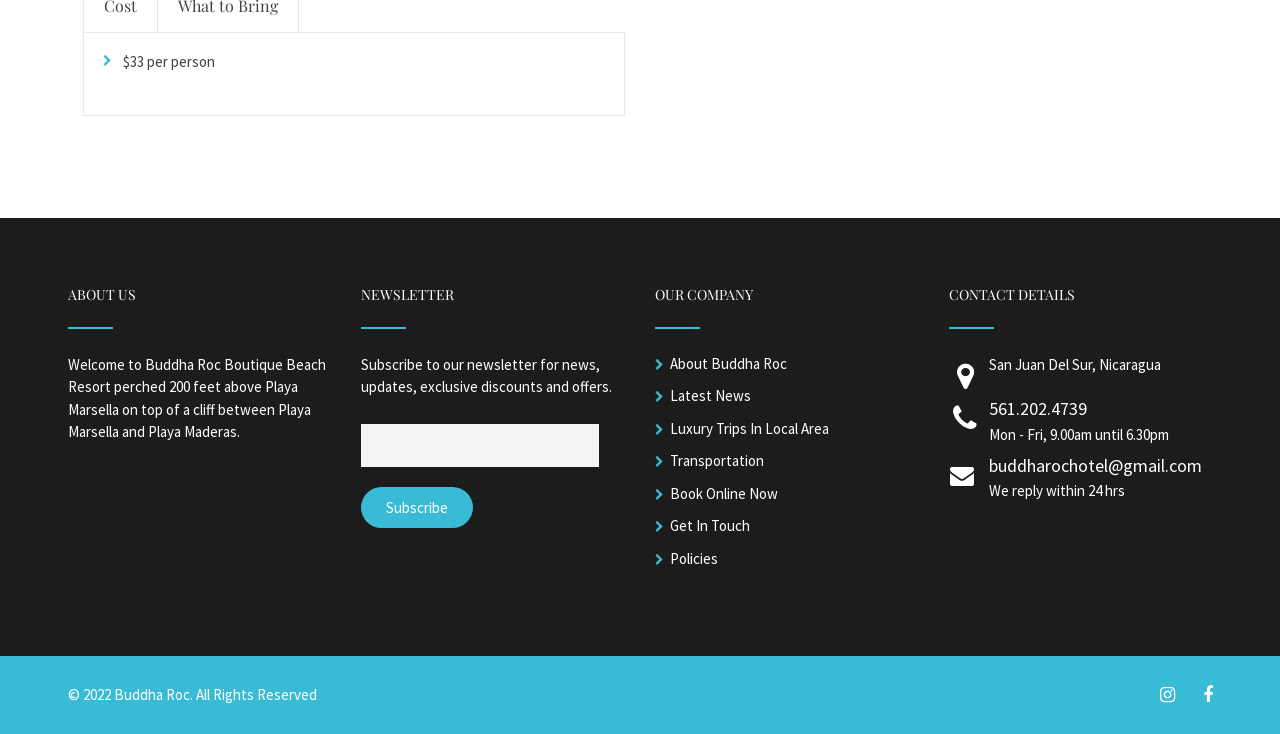Give a concise answer of one word or phrase to the question: 
What are the office hours of the resort?

Mon - Fri, 9.00am until 6.30pm